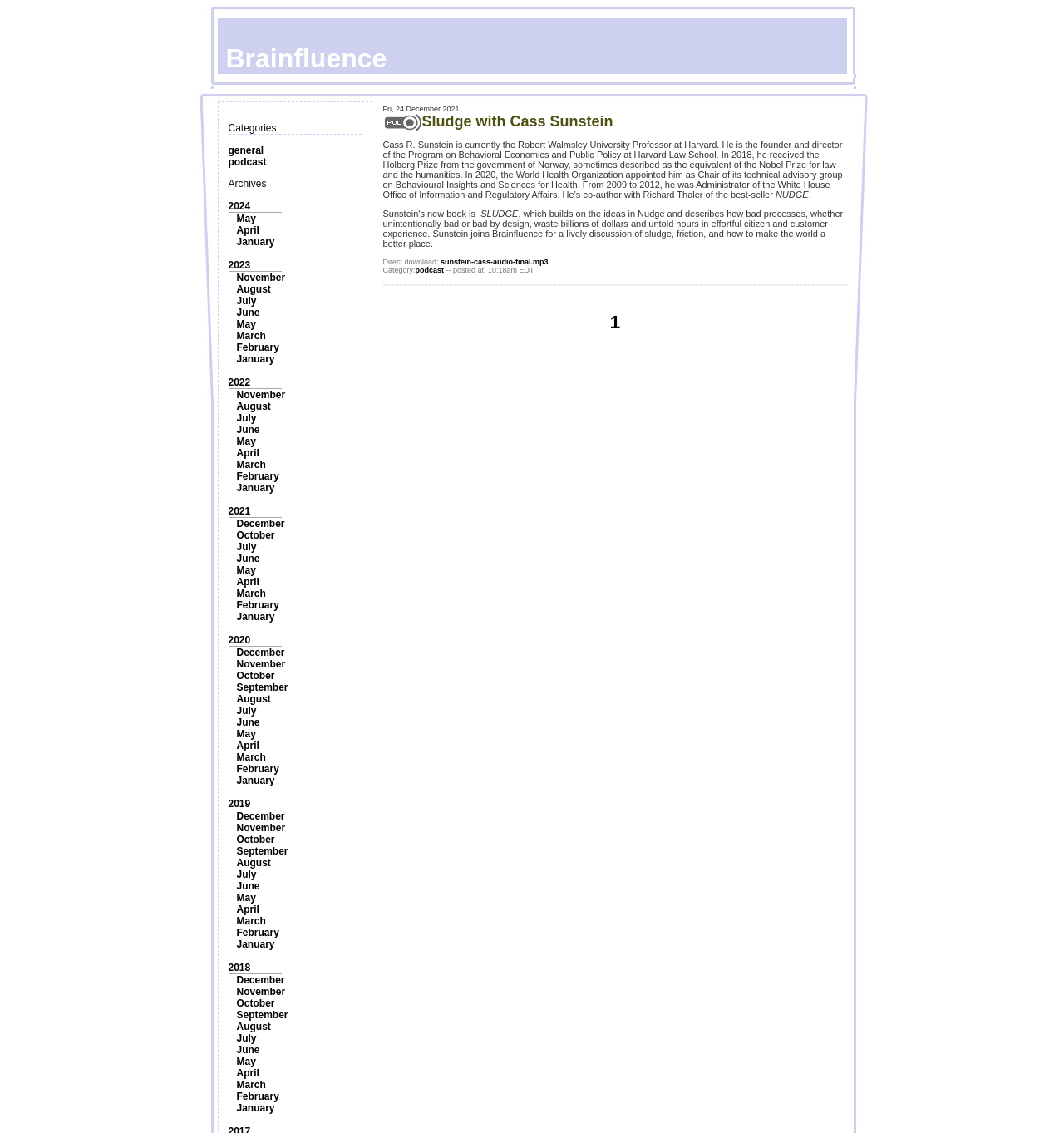Please provide the bounding box coordinates for the element that needs to be clicked to perform the instruction: "View archives for 2024". The coordinates must consist of four float numbers between 0 and 1, formatted as [left, top, right, bottom].

[0.214, 0.177, 0.235, 0.187]